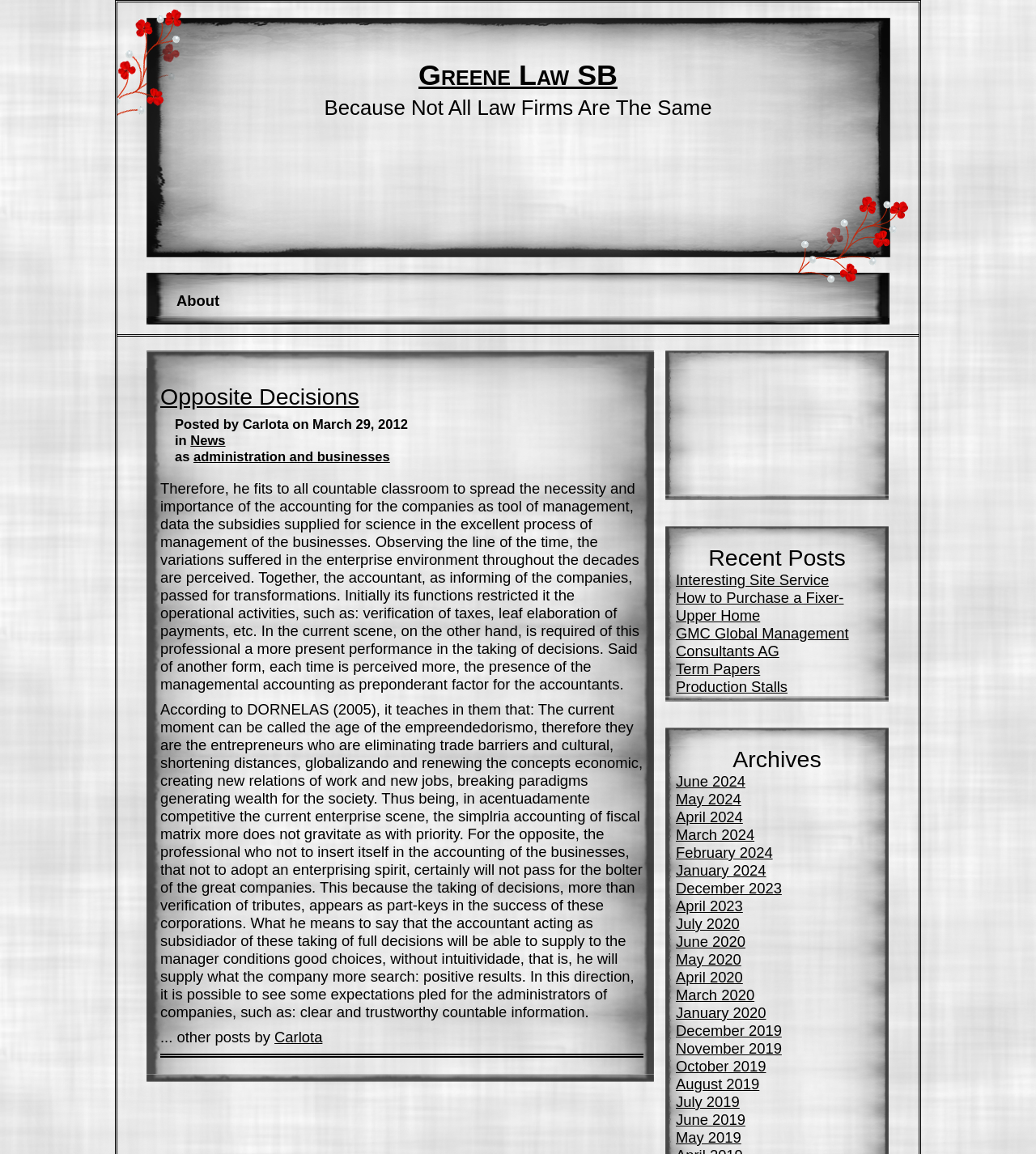Identify the bounding box for the described UI element: "About".

[0.152, 0.248, 0.23, 0.274]